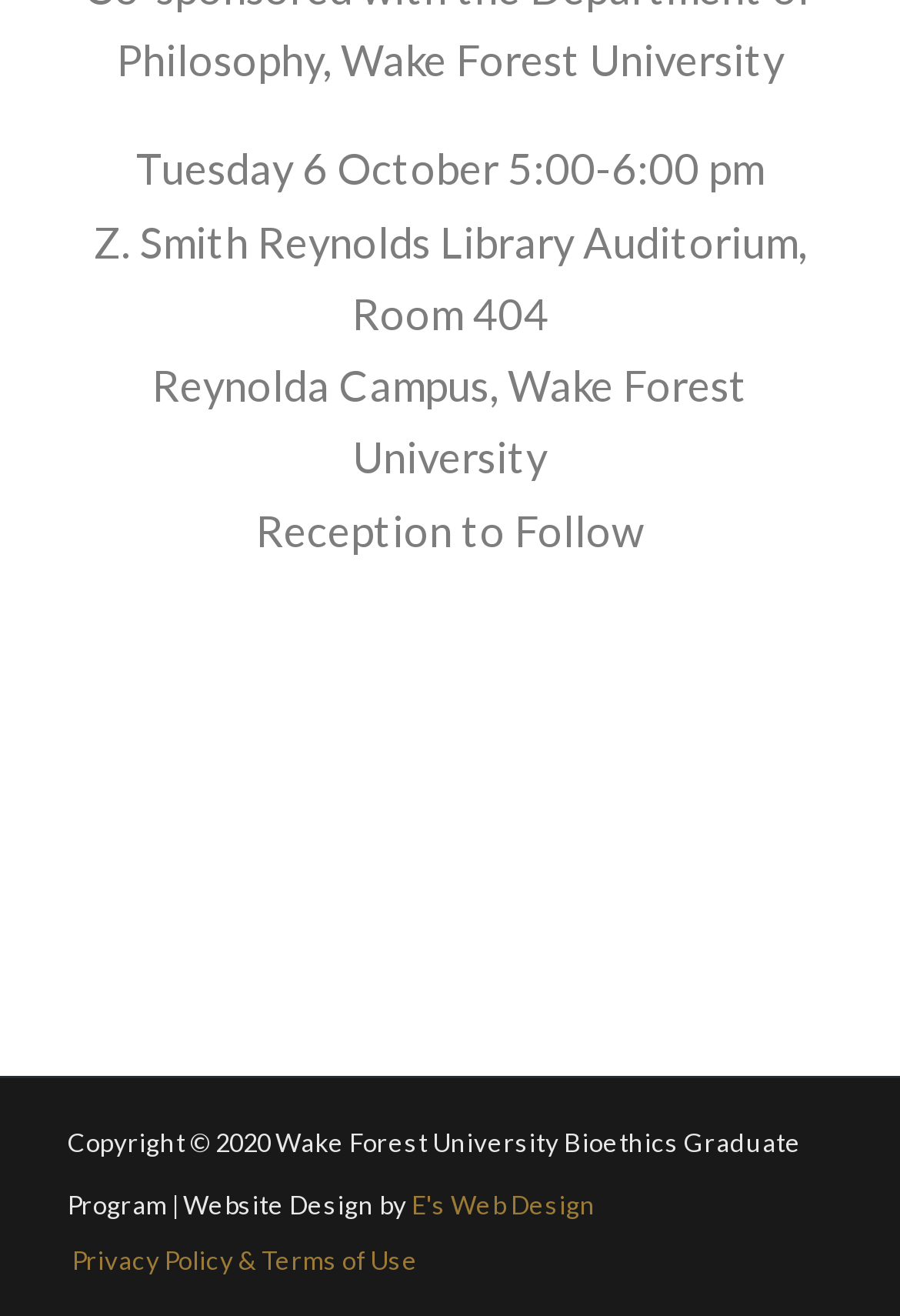Find the bounding box coordinates of the UI element according to this description: "E's Web Design".

[0.457, 0.903, 0.662, 0.926]